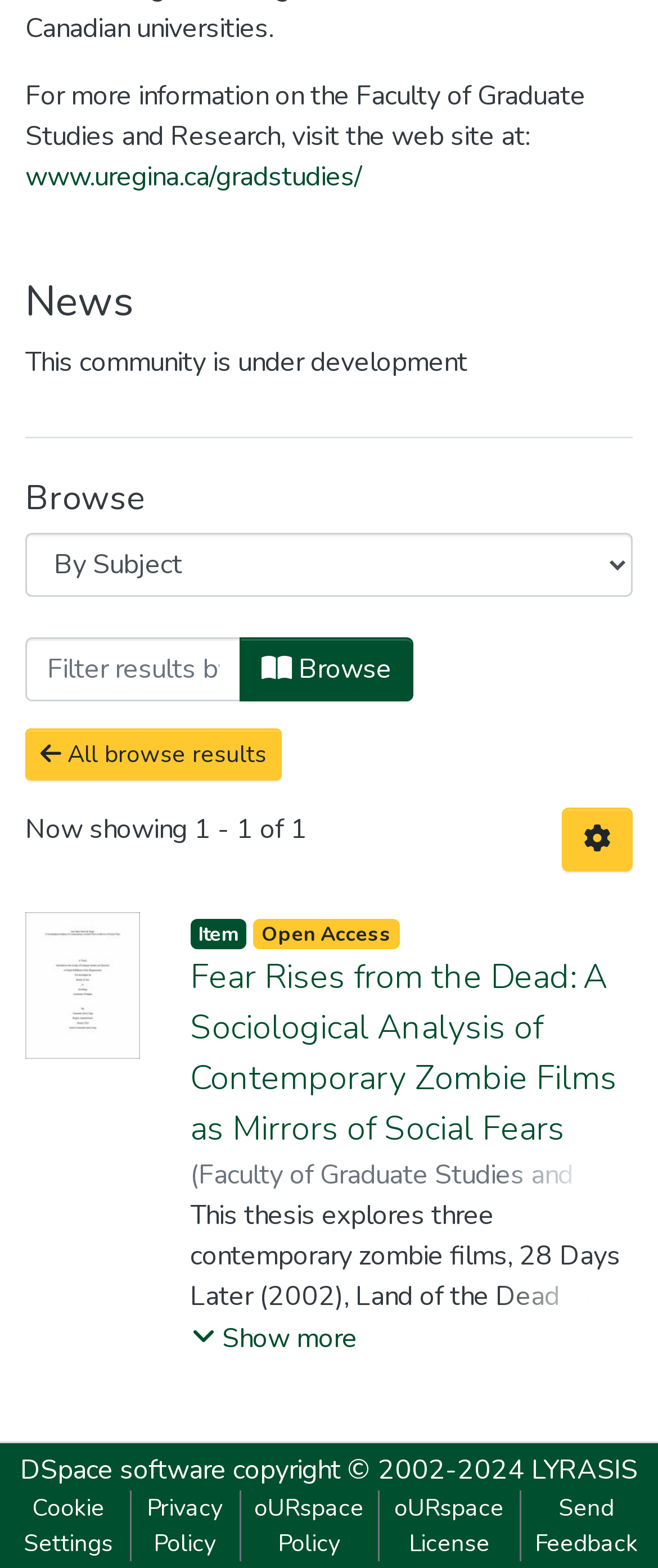Can you specify the bounding box coordinates for the region that should be clicked to fulfill this instruction: "Filter".

[0.038, 0.406, 0.367, 0.447]